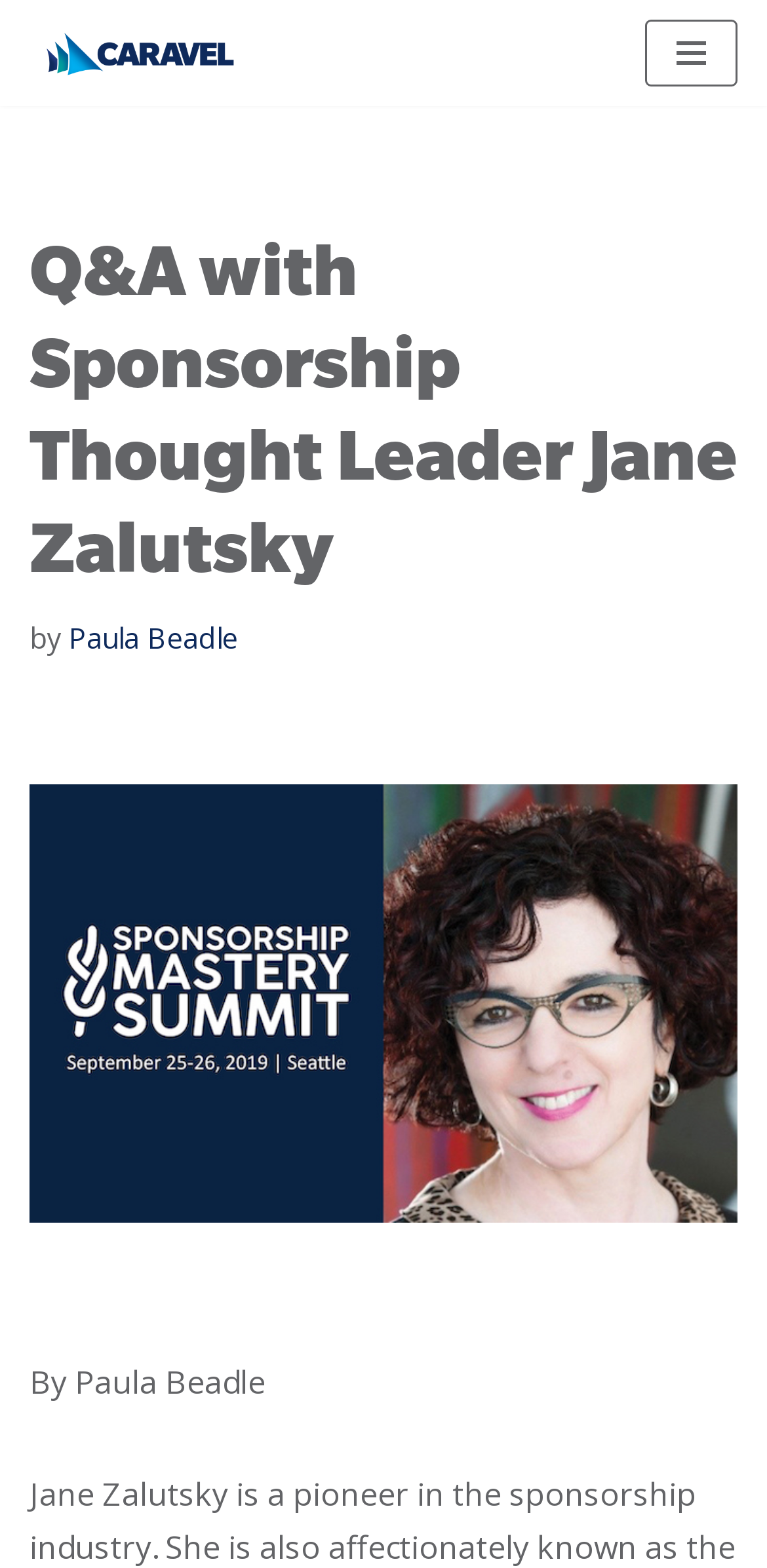Who is the author of the article?
Use the information from the screenshot to give a comprehensive response to the question.

The StaticText 'By Paula Beadle' indicates that Paula Beadle is the author of the article.